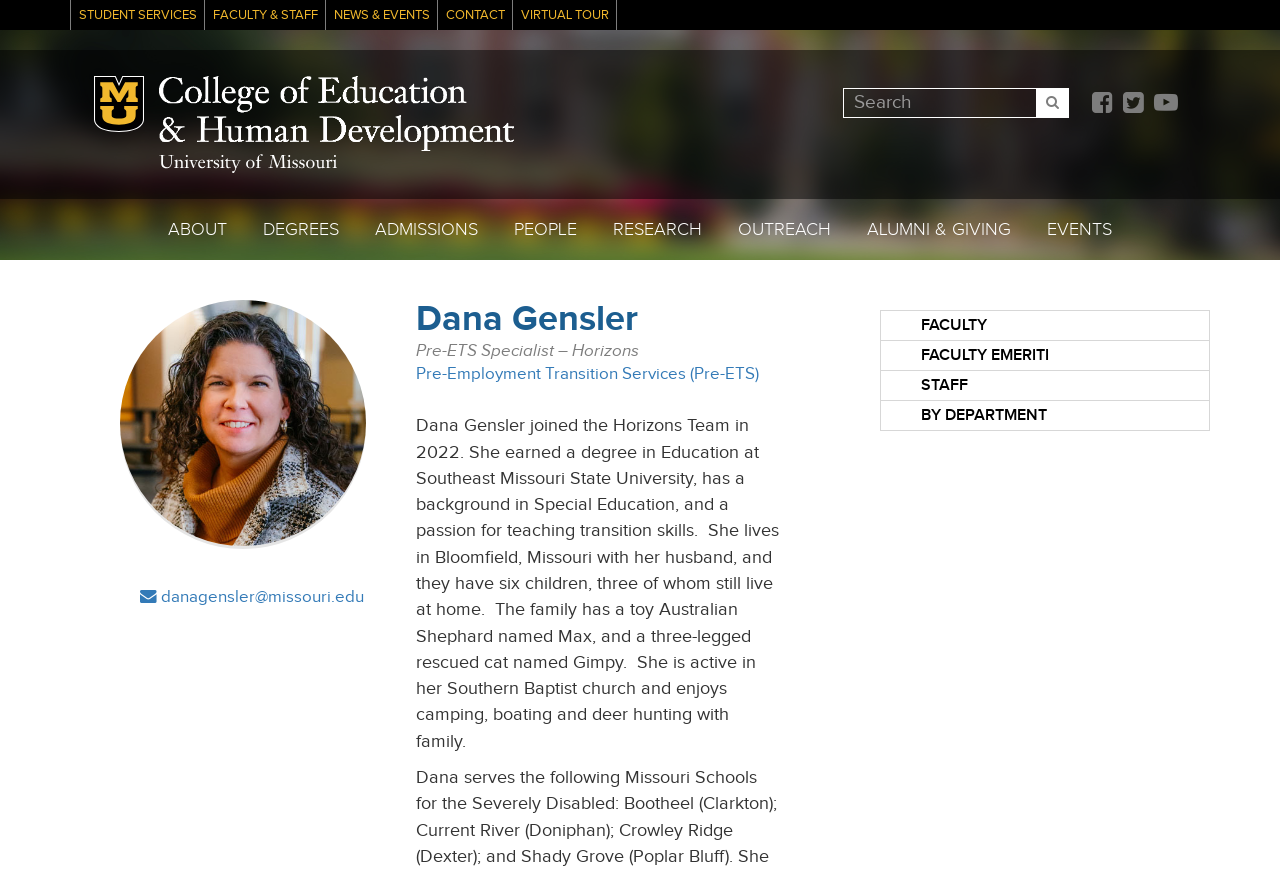Pinpoint the bounding box coordinates of the element you need to click to execute the following instruction: "Learn about Pre-Employment Transition Services". The bounding box should be represented by four float numbers between 0 and 1, in the format [left, top, right, bottom].

[0.325, 0.417, 0.593, 0.44]